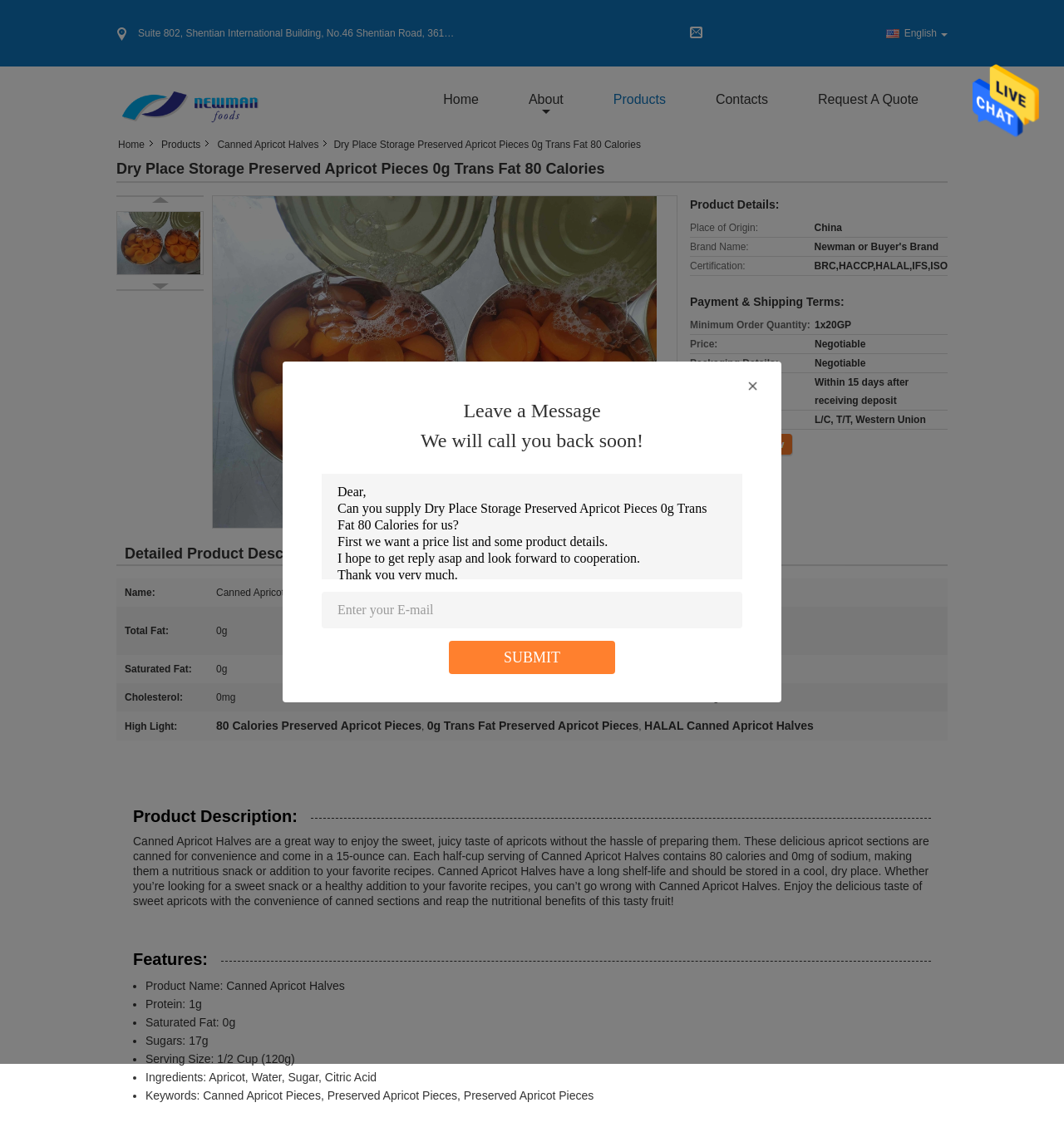Refer to the element description alt="Send Message" and identify the corresponding bounding box in the screenshot. Format the coordinates as (top-left x, top-left y, bottom-right x, bottom-right y) with values in the range of 0 to 1.

[0.914, 0.053, 0.977, 0.127]